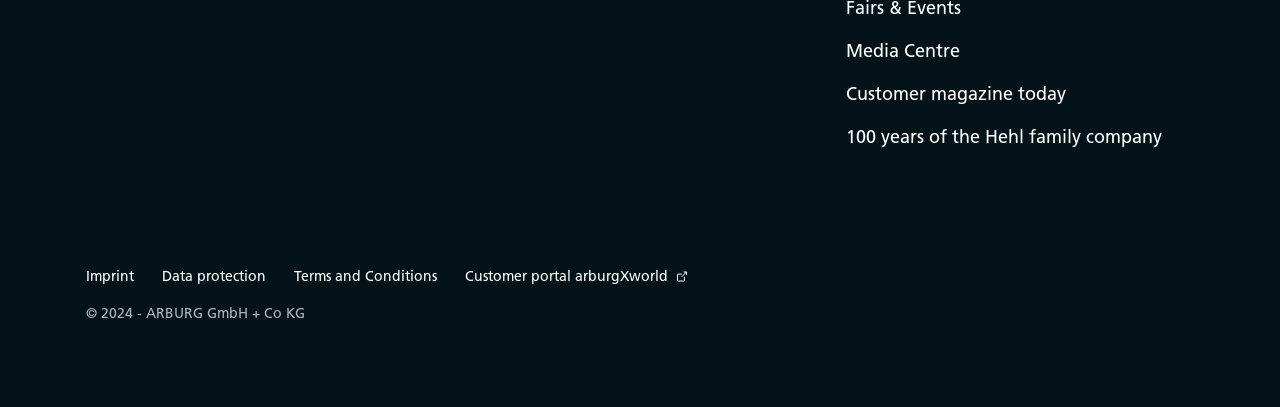Identify the bounding box coordinates of the element to click to follow this instruction: 'Click on the 'Next Page' link'. Ensure the coordinates are four float values between 0 and 1, provided as [left, top, right, bottom].

None